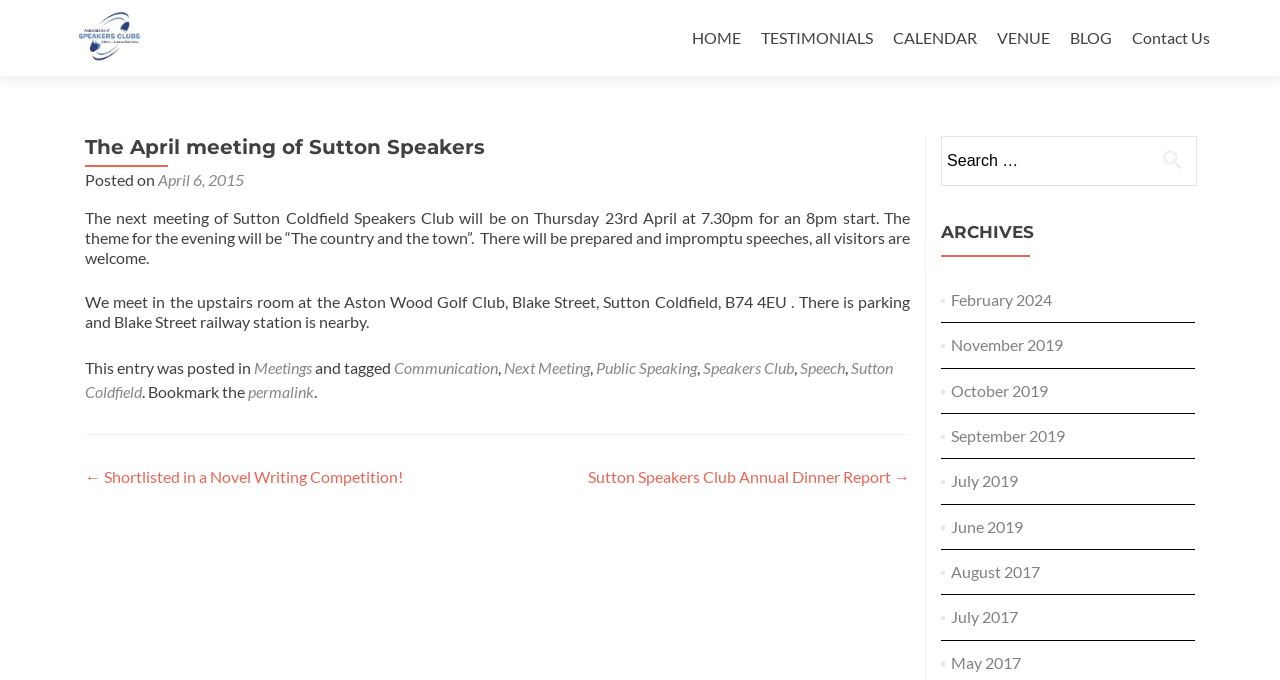Locate and provide the bounding box coordinates for the HTML element that matches this description: "Aegaeus WP Theme".

None